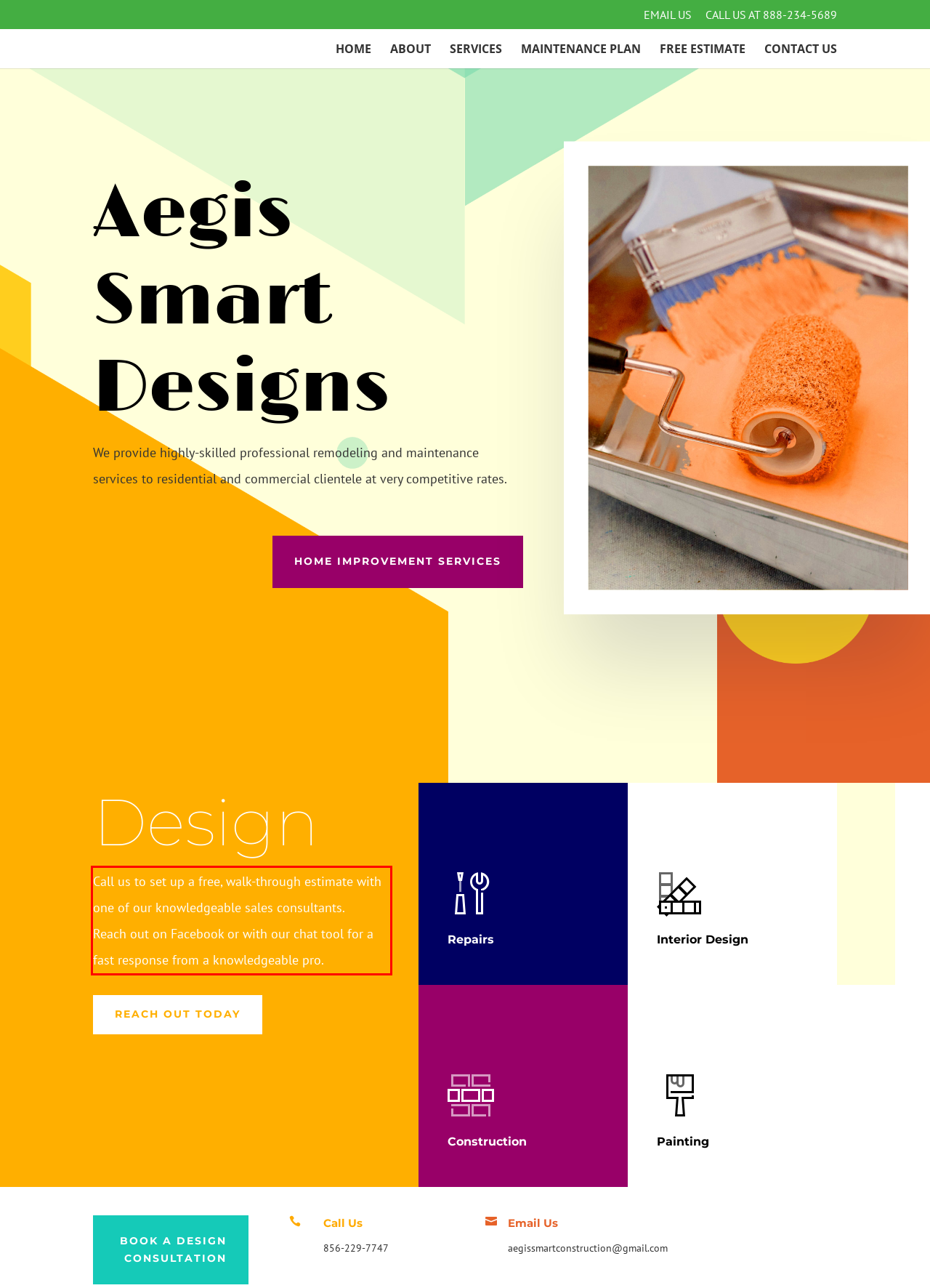Using the provided screenshot of a webpage, recognize and generate the text found within the red rectangle bounding box.

Call us to set up a free, walk-through estimate with one of our knowledgeable sales consultants. Reach out on Facebook or with our chat tool for a fast response from a knowledgeable pro.